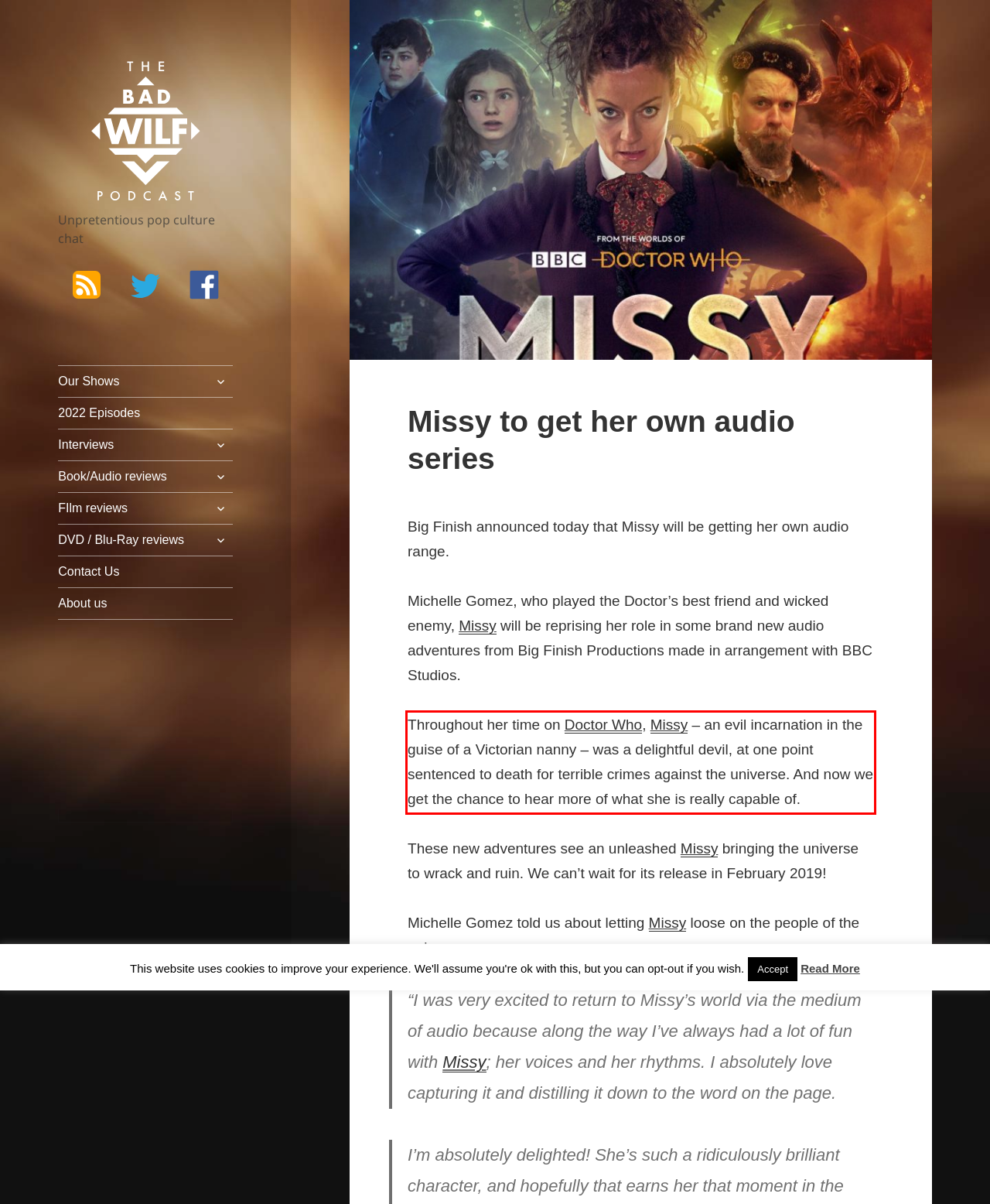Your task is to recognize and extract the text content from the UI element enclosed in the red bounding box on the webpage screenshot.

Throughout her time on Doctor Who, Missy – an evil incarnation in the guise of a Victorian nanny – was a delightful devil, at one point sentenced to death for terrible crimes against the universe. And now we get the chance to hear more of what she is really capable of.